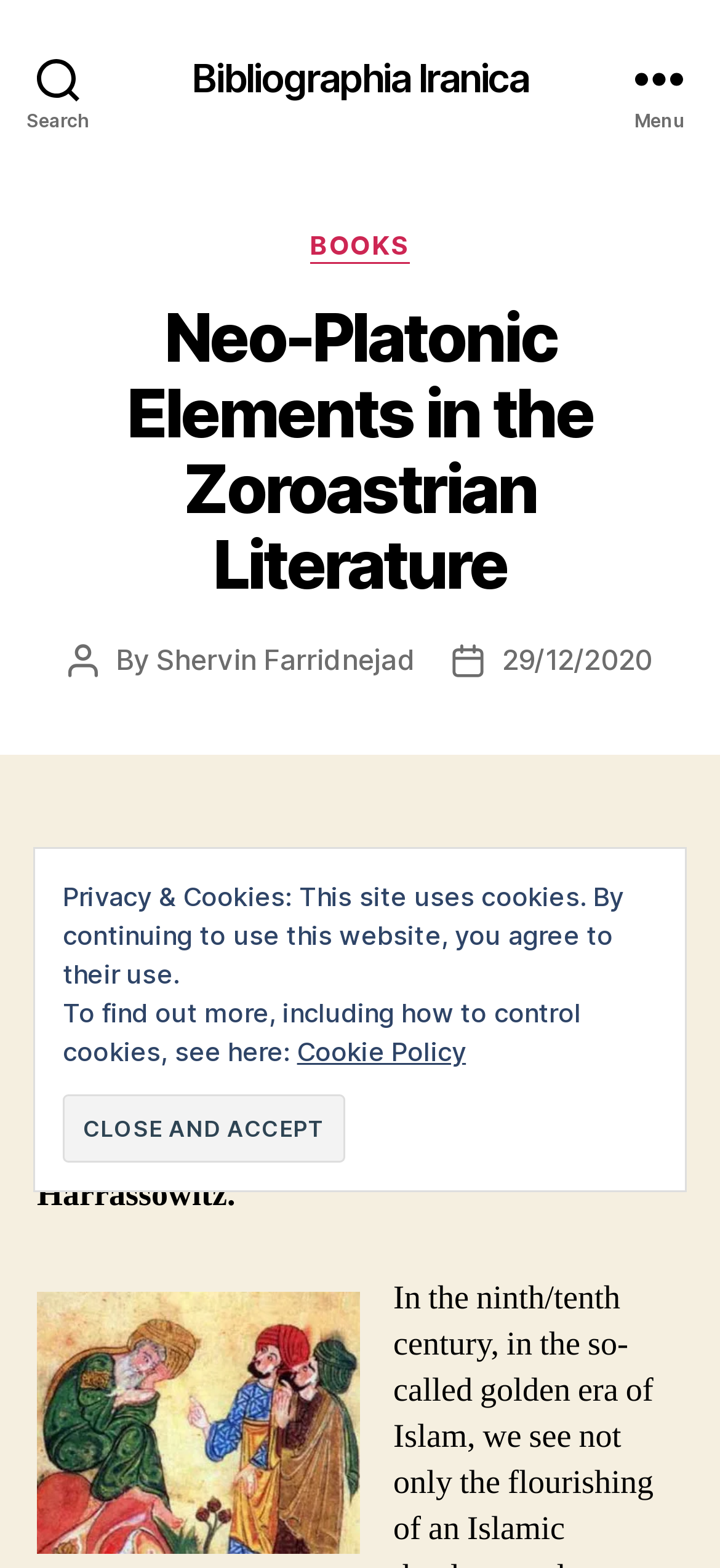Identify the bounding box coordinates for the region of the element that should be clicked to carry out the instruction: "Search". The bounding box coordinates should be four float numbers between 0 and 1, i.e., [left, top, right, bottom].

[0.0, 0.0, 0.162, 0.099]